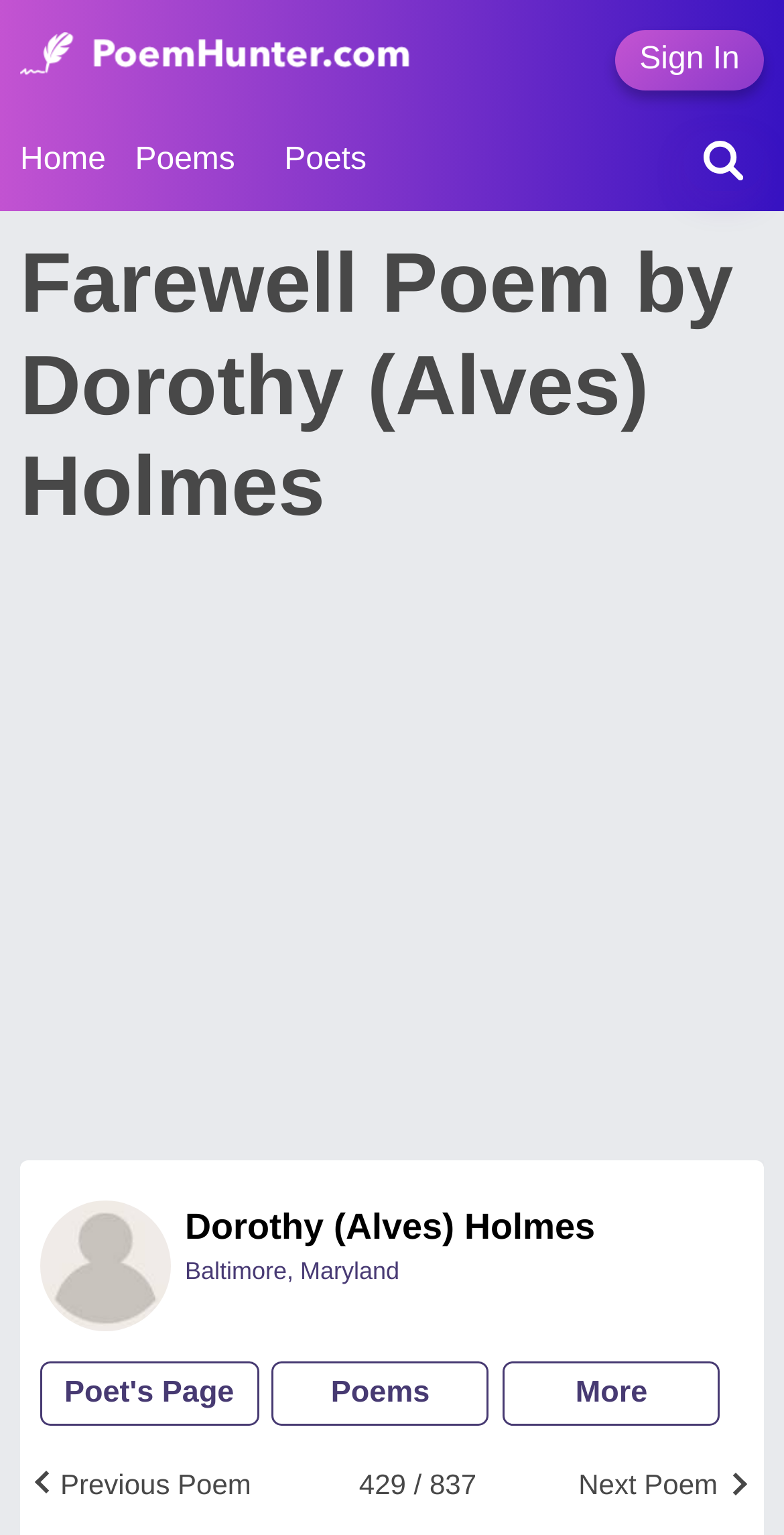Locate the bounding box coordinates of the element's region that should be clicked to carry out the following instruction: "Go to the poet's page". The coordinates need to be four float numbers between 0 and 1, i.e., [left, top, right, bottom].

[0.236, 0.786, 0.759, 0.813]